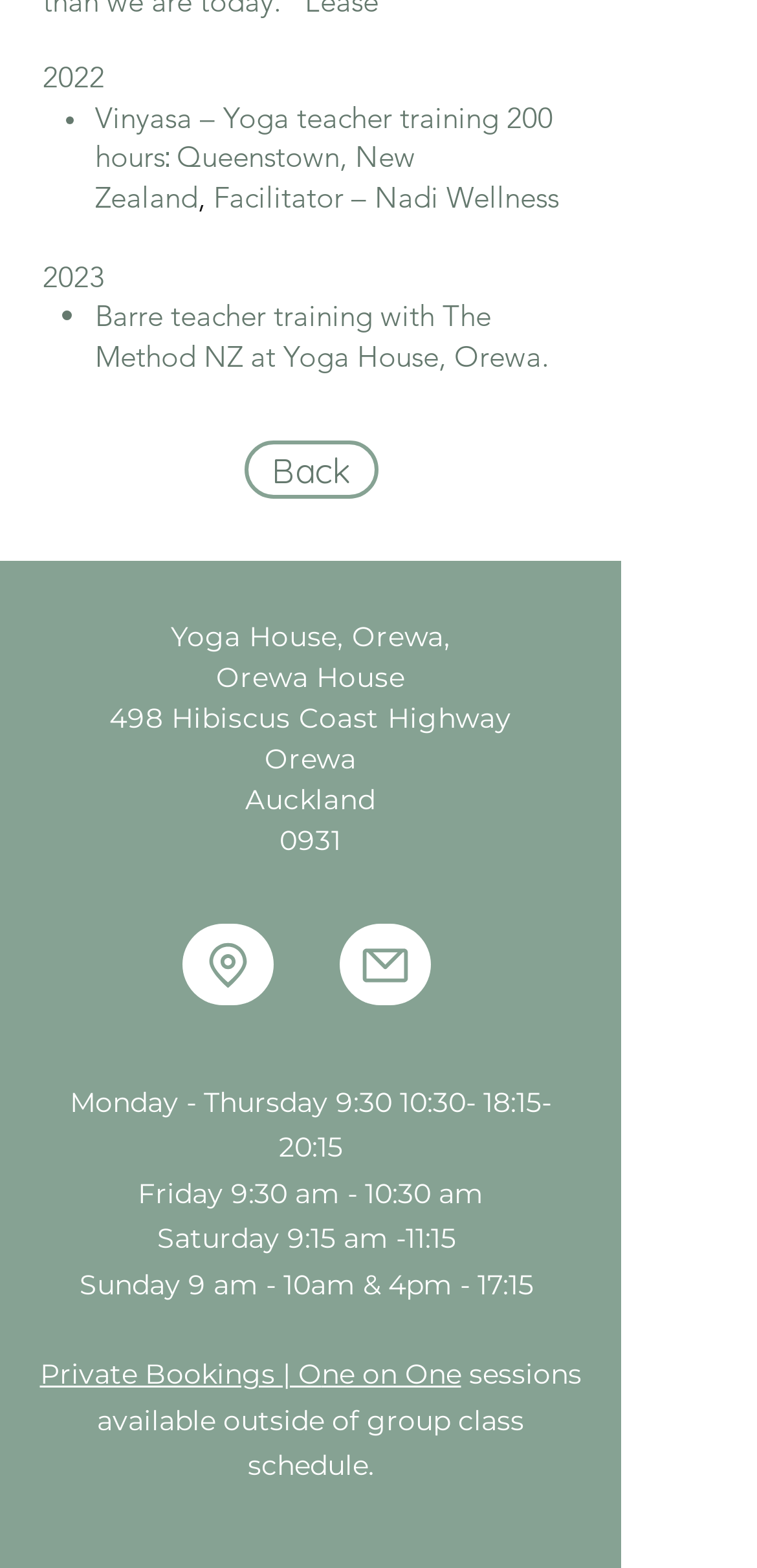Using the description: "Mail", determine the UI element's bounding box coordinates. Ensure the coordinates are in the format of four float numbers between 0 and 1, i.e., [left, top, right, bottom].

[0.449, 0.589, 0.569, 0.641]